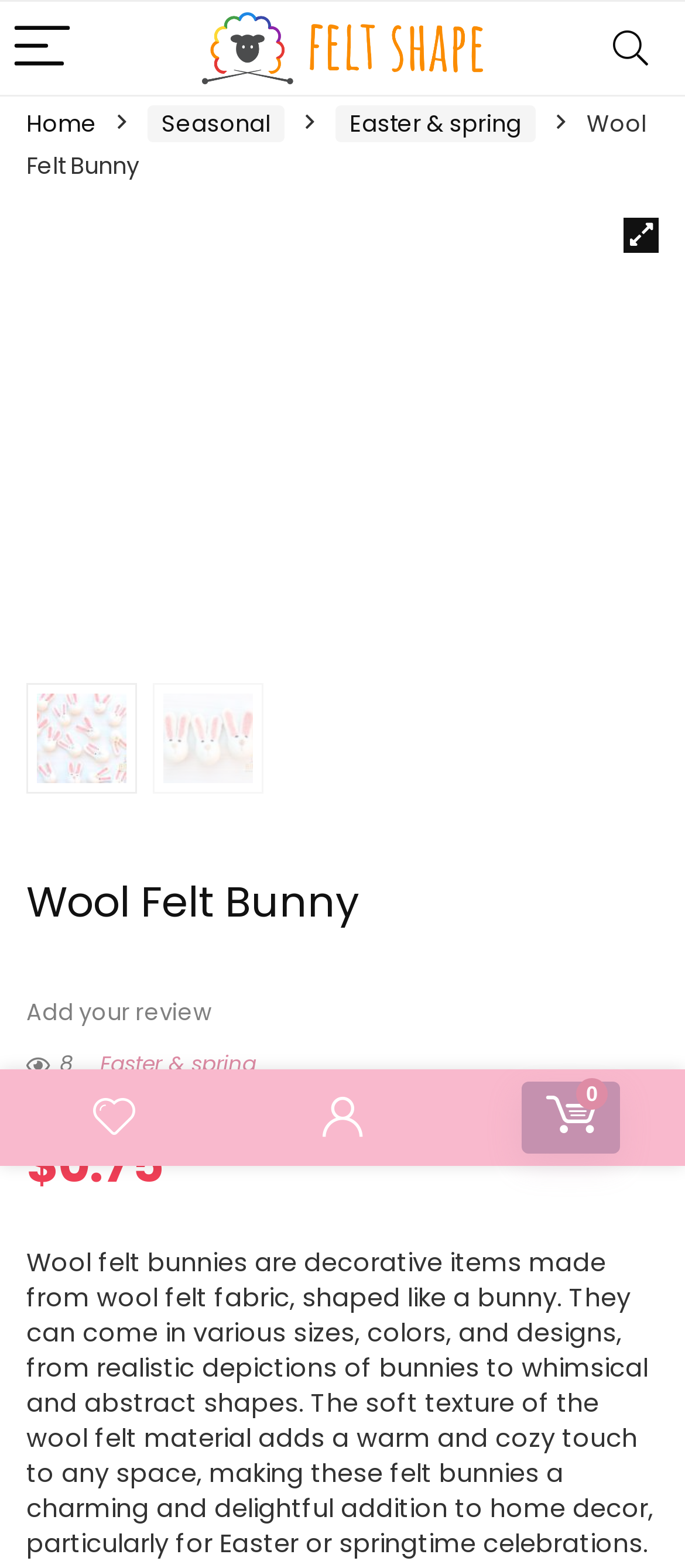Please answer the following question using a single word or phrase: How many images are on this page?

5